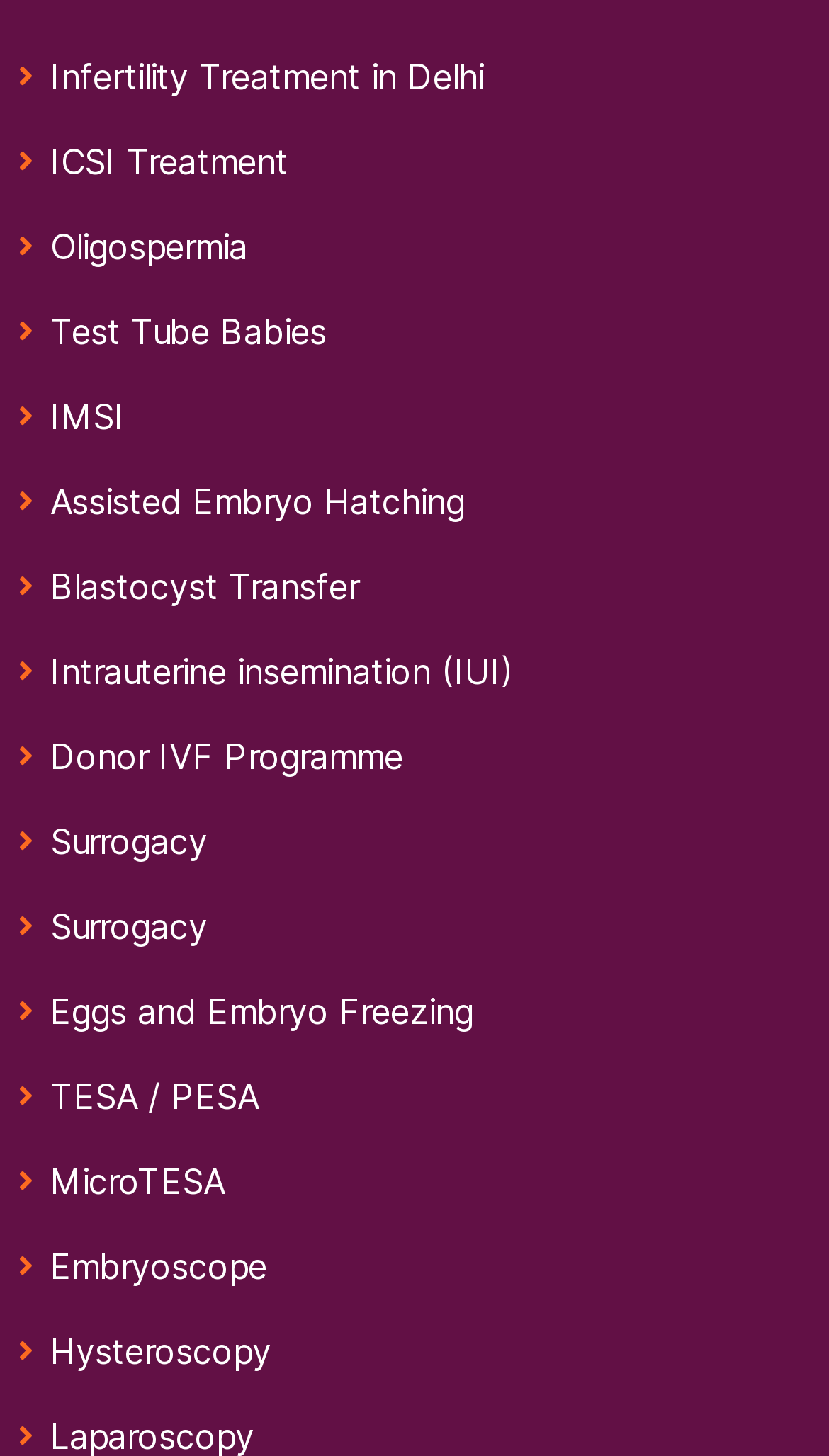Determine the bounding box coordinates of the UI element that matches the following description: "Hysteroscopy". The coordinates should be four float numbers between 0 and 1 in the format [left, top, right, bottom].

[0.061, 0.914, 0.328, 0.943]